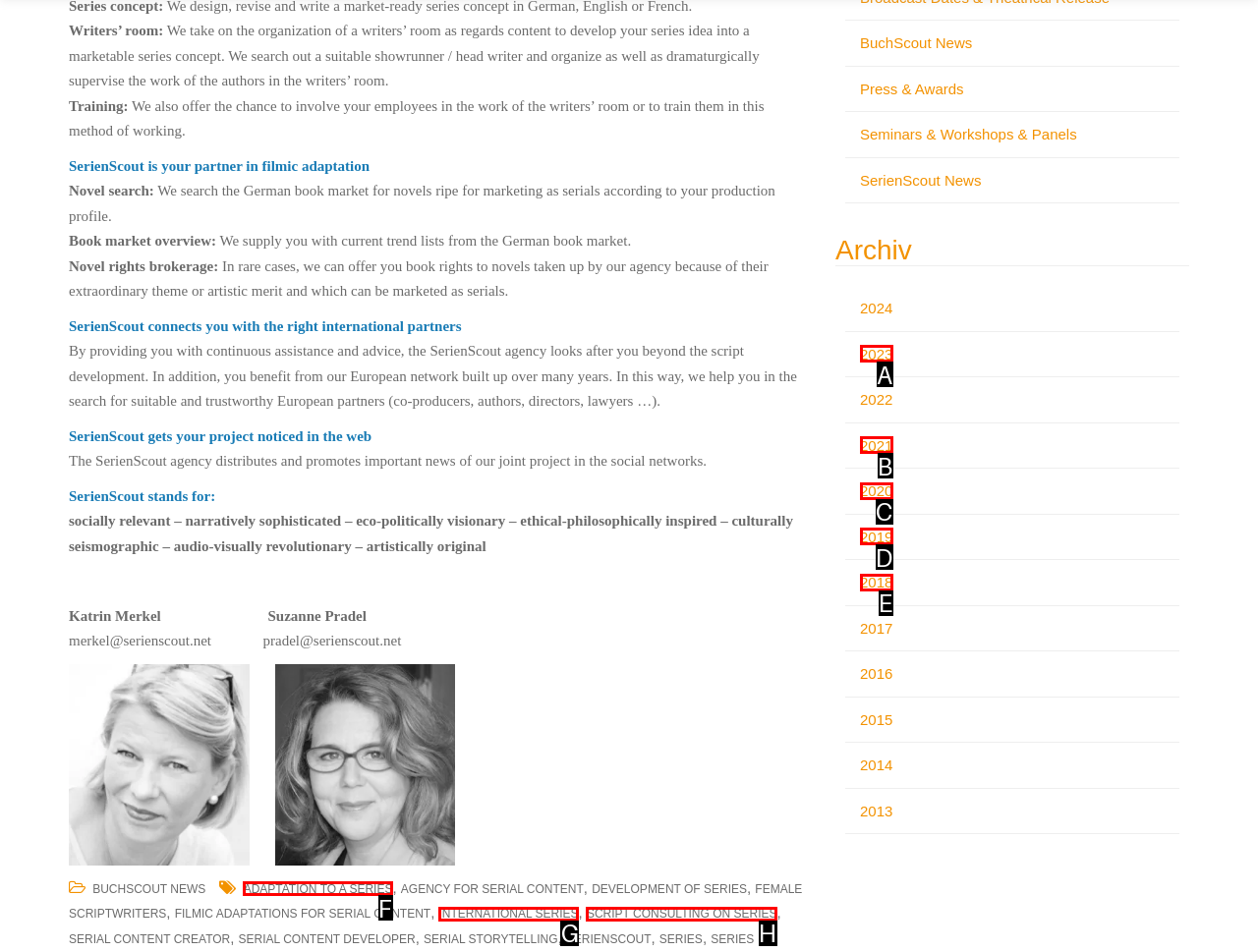Based on the element described as: adaptation to a series
Find and respond with the letter of the correct UI element.

F